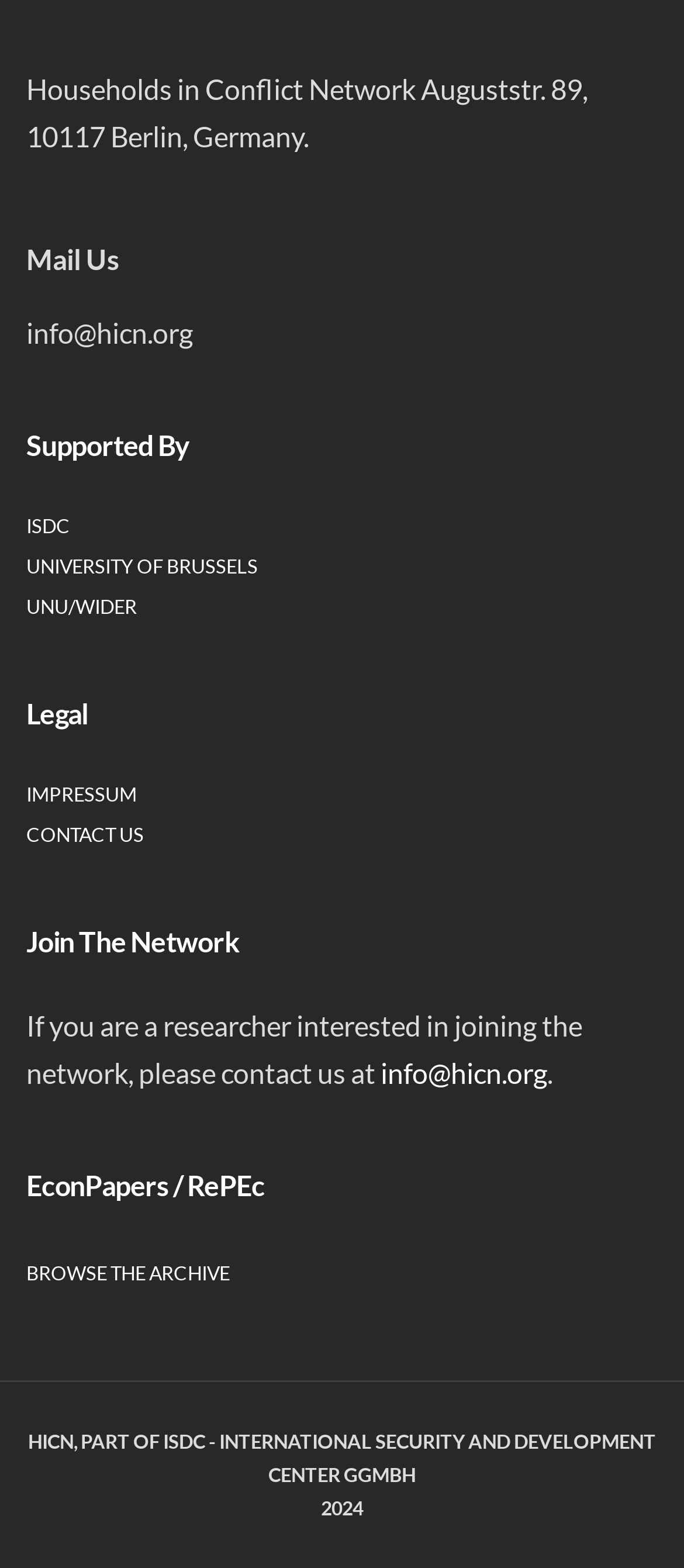Please answer the following question using a single word or phrase: 
What is the current year according to the webpage?

2024